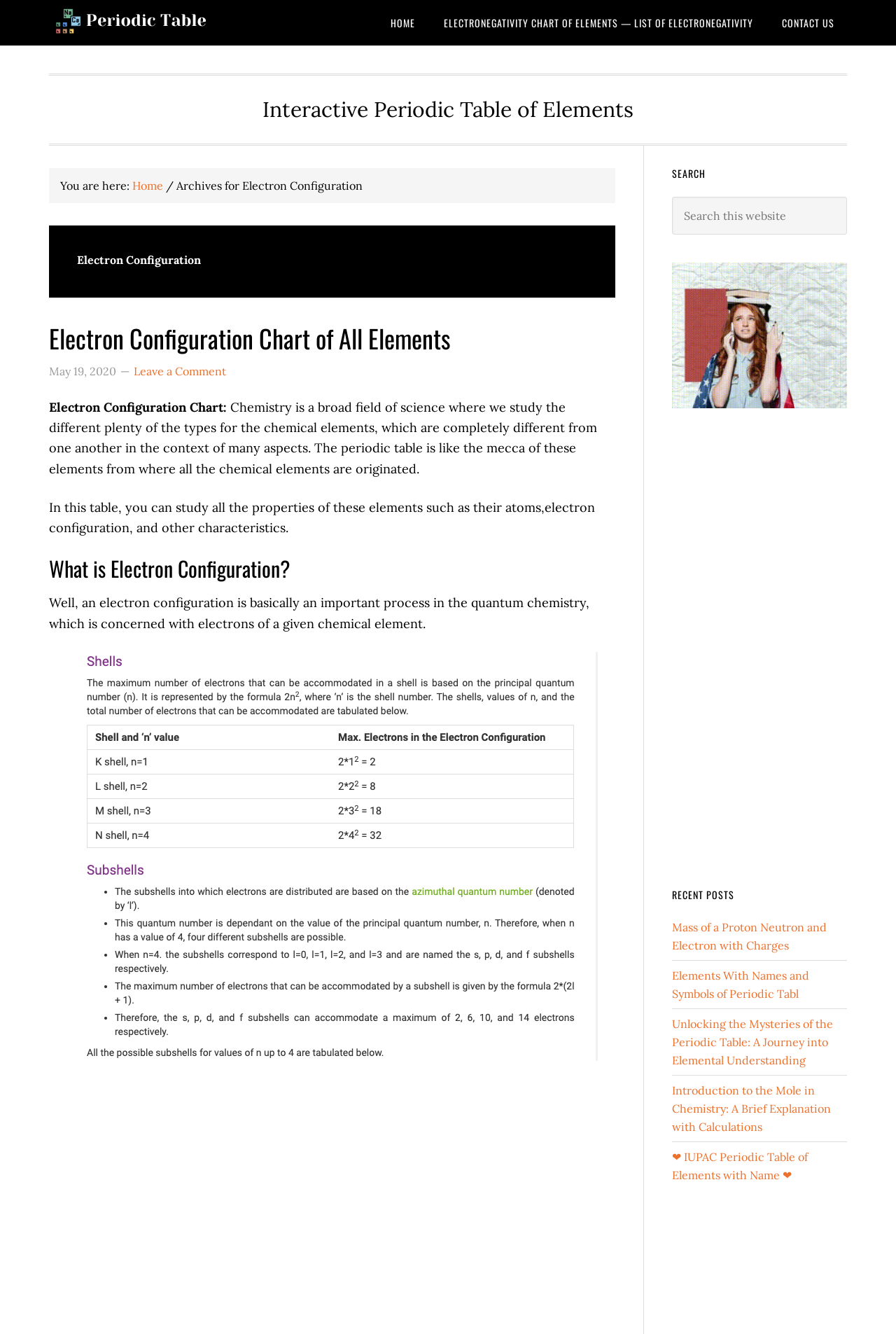Please provide the bounding box coordinates for the element that needs to be clicked to perform the following instruction: "Search for electron configuration". The coordinates should be given as four float numbers between 0 and 1, i.e., [left, top, right, bottom].

[0.75, 0.147, 0.945, 0.176]